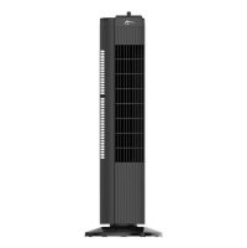Detail everything you observe in the image.

The image depicts a sleek, modern Alera® 28-inch tower fan in a black finish. This fan features a cylindrical design with vertical slats, allowing for optimized airflow while maintaining a compact footprint. Positioned on a stable base, it integrates seamlessly into various room aesthetics. The fan is designed for multiple speeds, providing adjustable cooling options to suit different preferences, making it an ideal addition for enhancing comfort in both residential and office spaces.